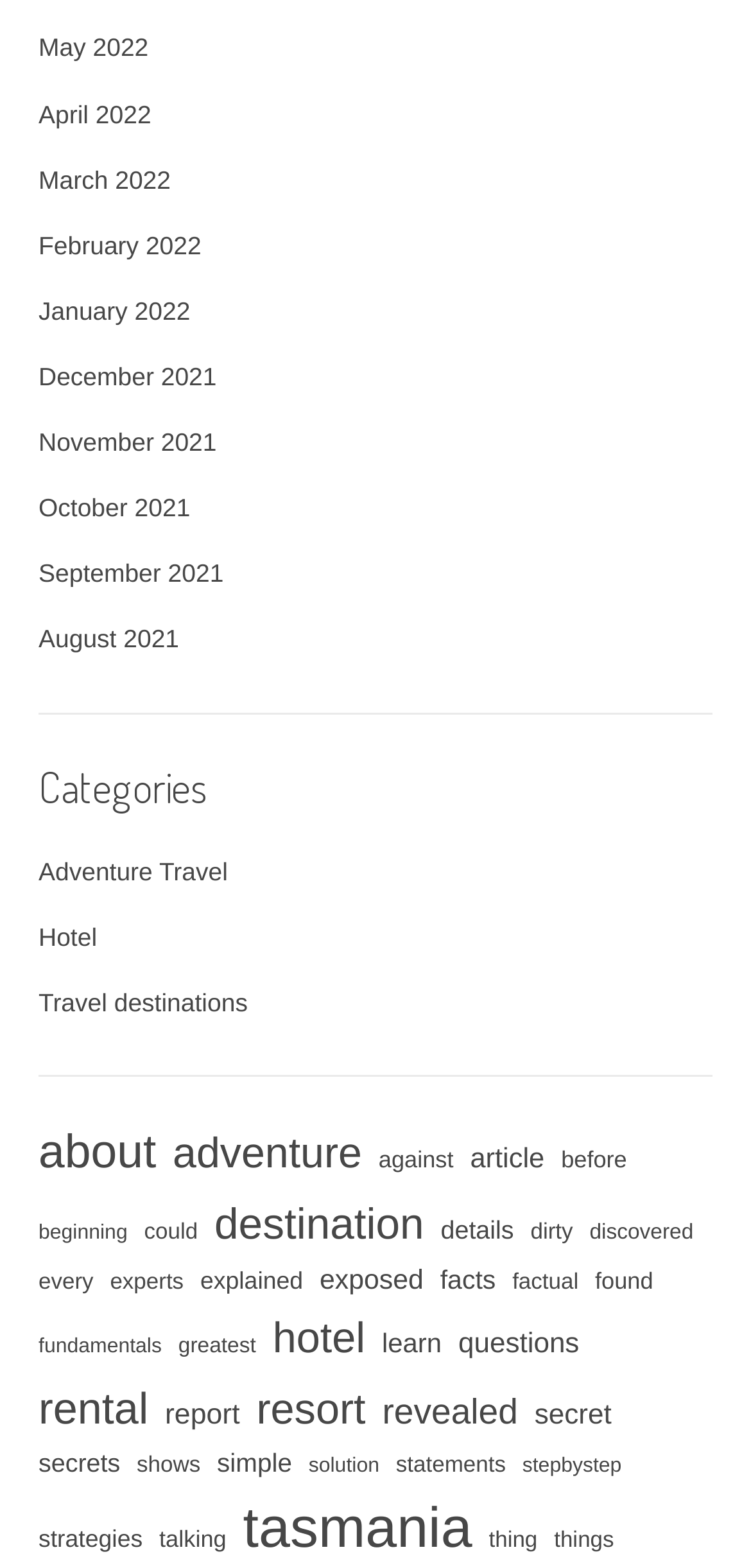Ascertain the bounding box coordinates for the UI element detailed here: "April 2022". The coordinates should be provided as [left, top, right, bottom] with each value being a float between 0 and 1.

[0.051, 0.063, 0.201, 0.082]